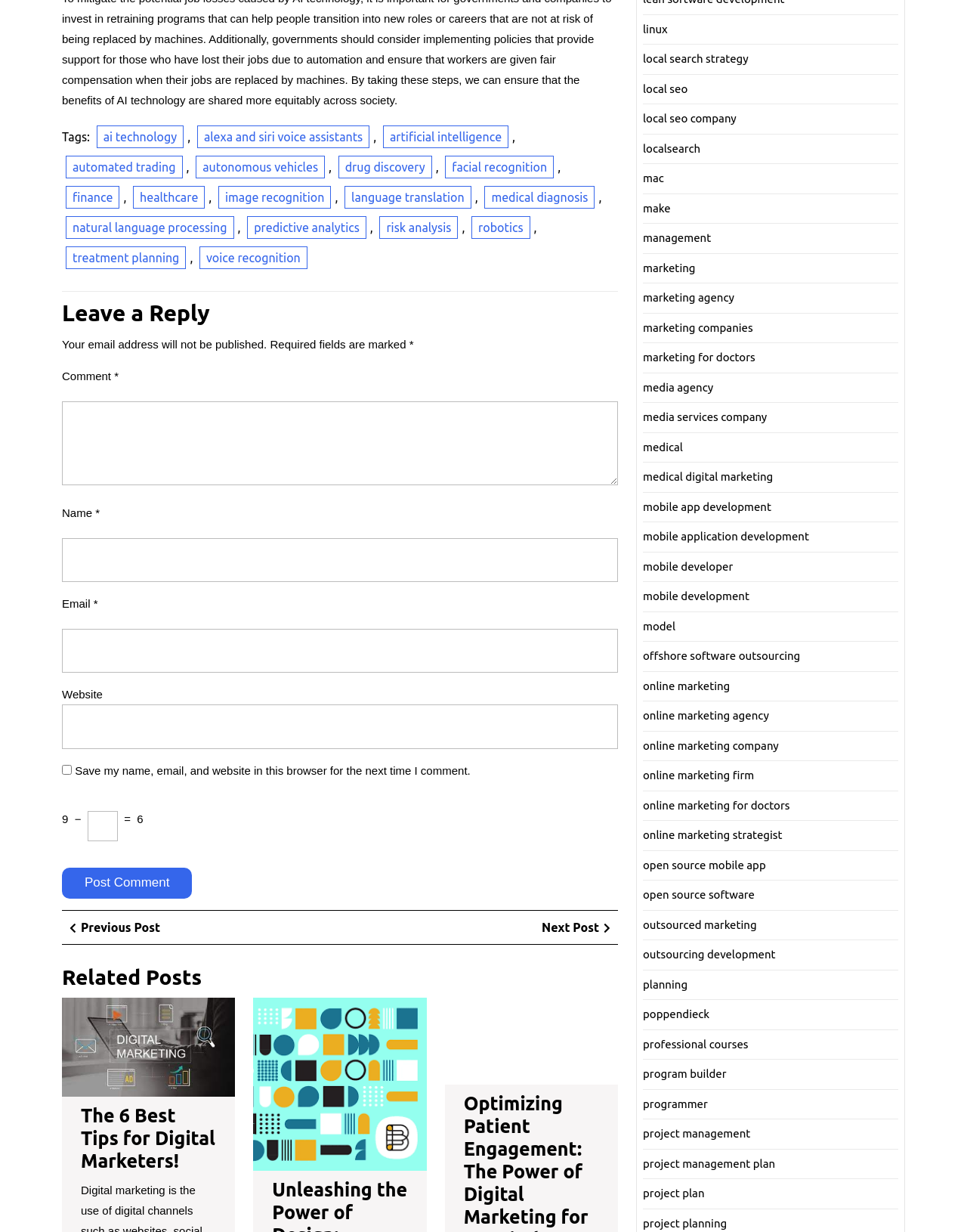Could you find the bounding box coordinates of the clickable area to complete this instruction: "Click the 'The 6 Best Tips for Digital Marketers!' link"?

[0.064, 0.81, 0.243, 0.89]